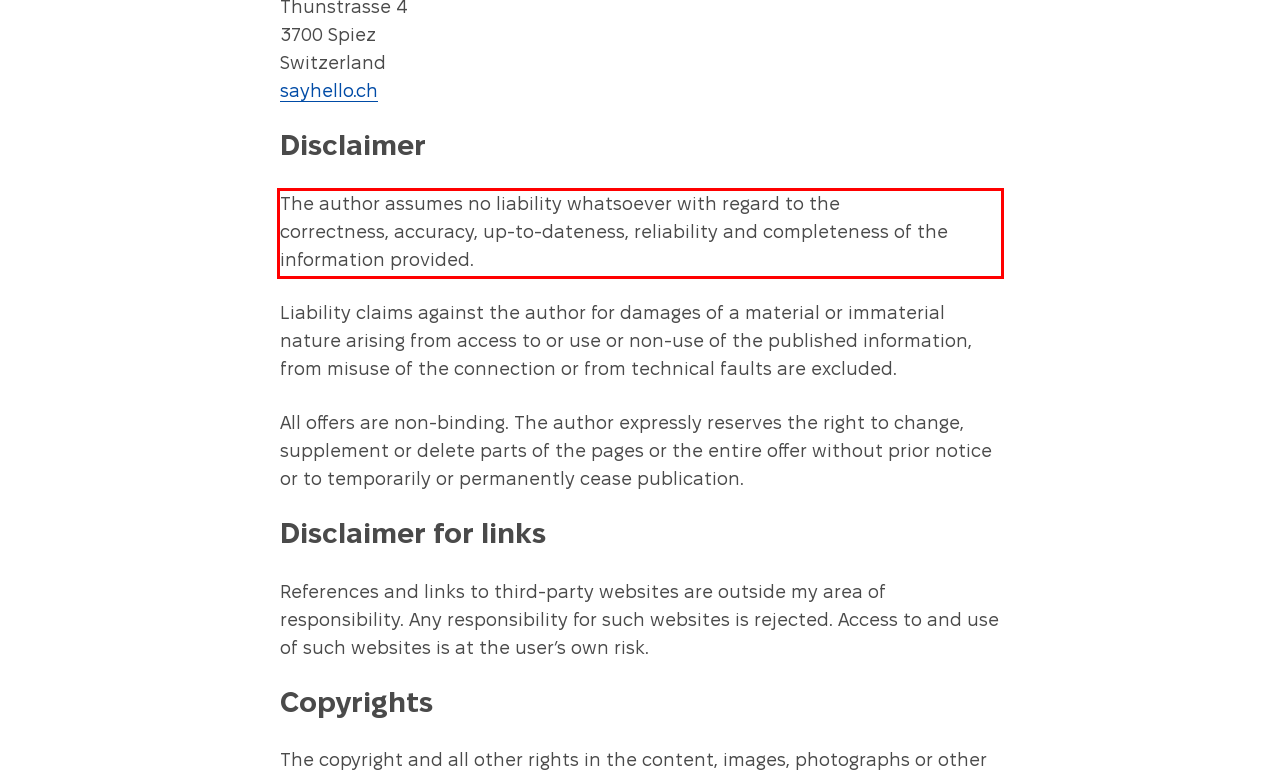Given a screenshot of a webpage, identify the red bounding box and perform OCR to recognize the text within that box.

The author assumes no liability whatsoever with regard to the correctness, accuracy, up-to-dateness, reliability and completeness of the information provided.